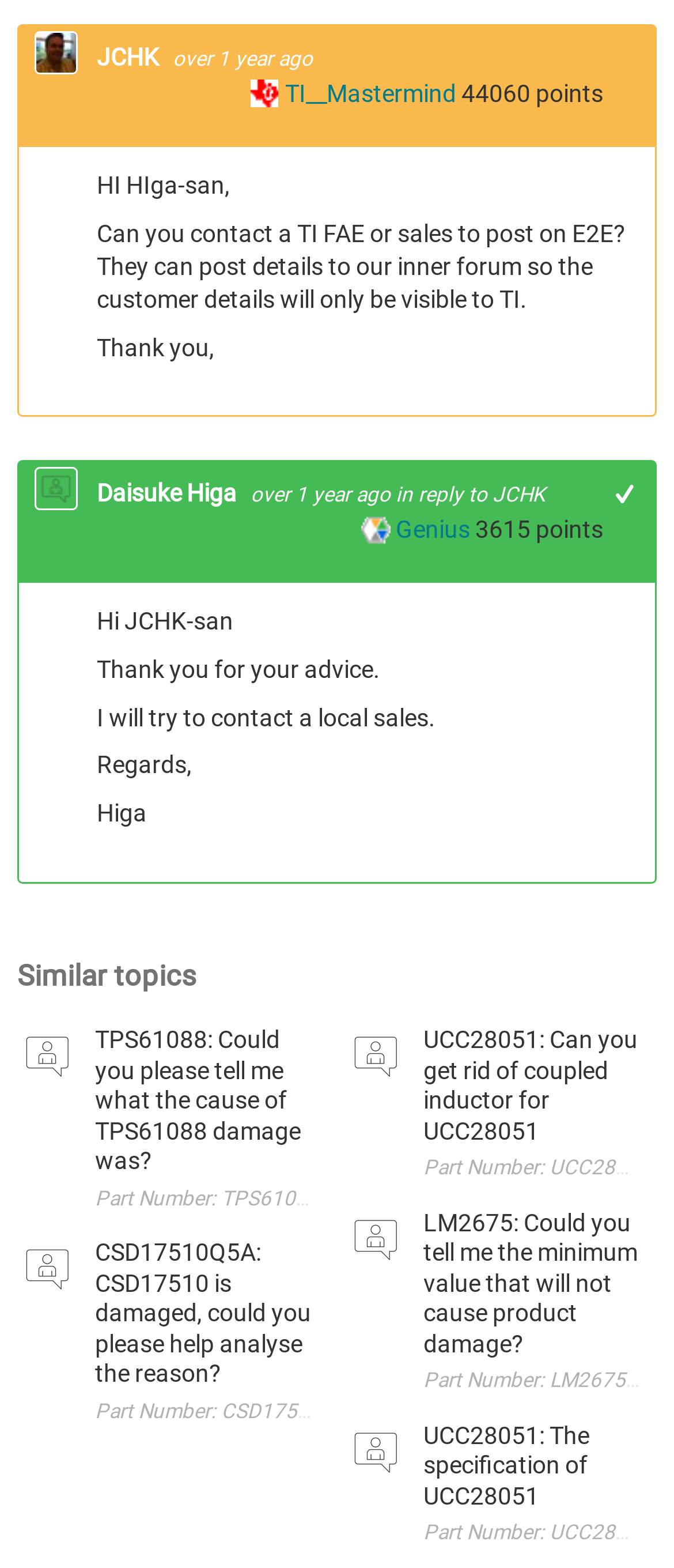Specify the bounding box coordinates of the region I need to click to perform the following instruction: "View JCHK's profile". The coordinates must be four float numbers in the range of 0 to 1, i.e., [left, top, right, bottom].

[0.051, 0.02, 0.115, 0.047]